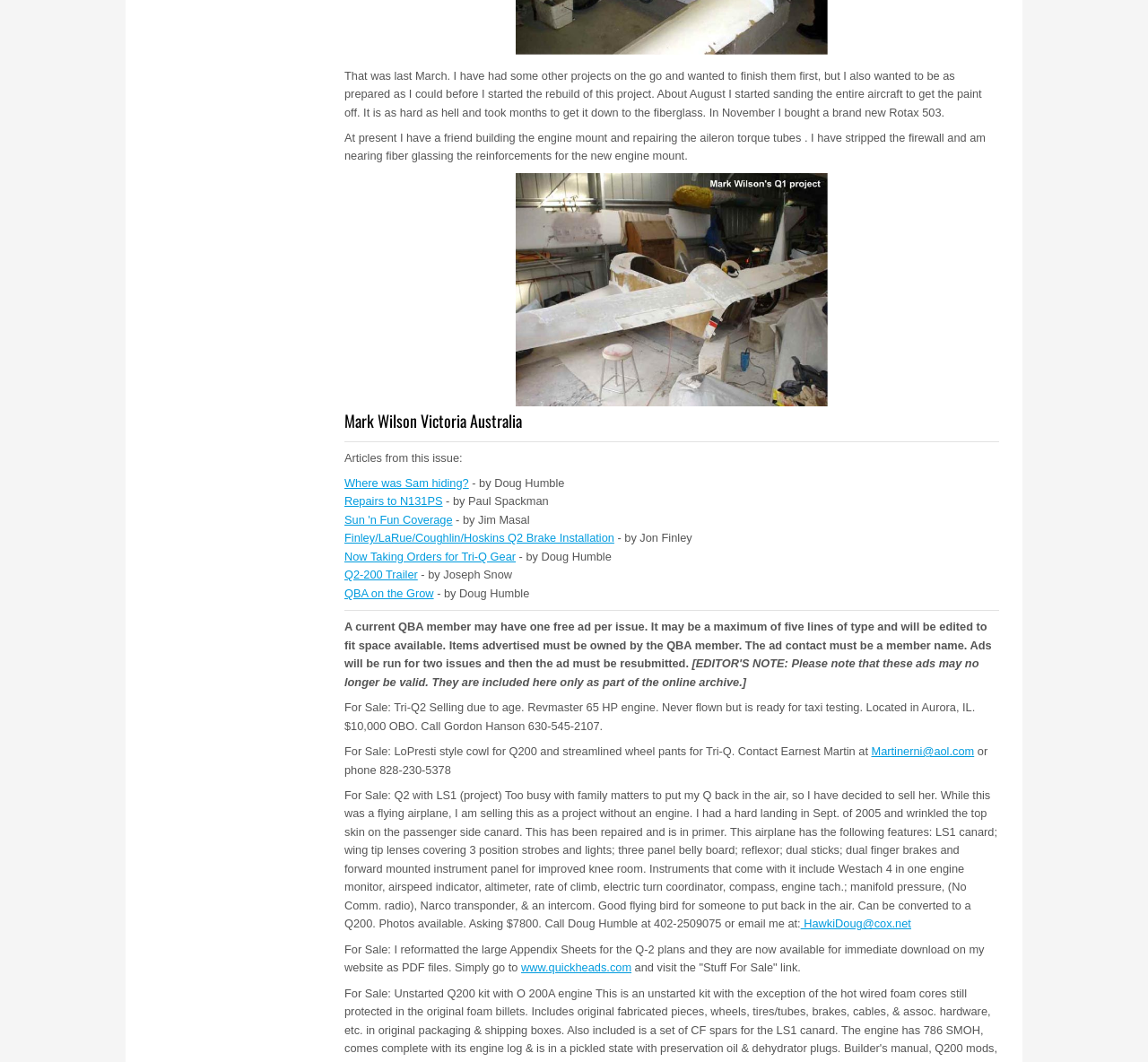Respond concisely with one word or phrase to the following query:
How many articles are listed?

8